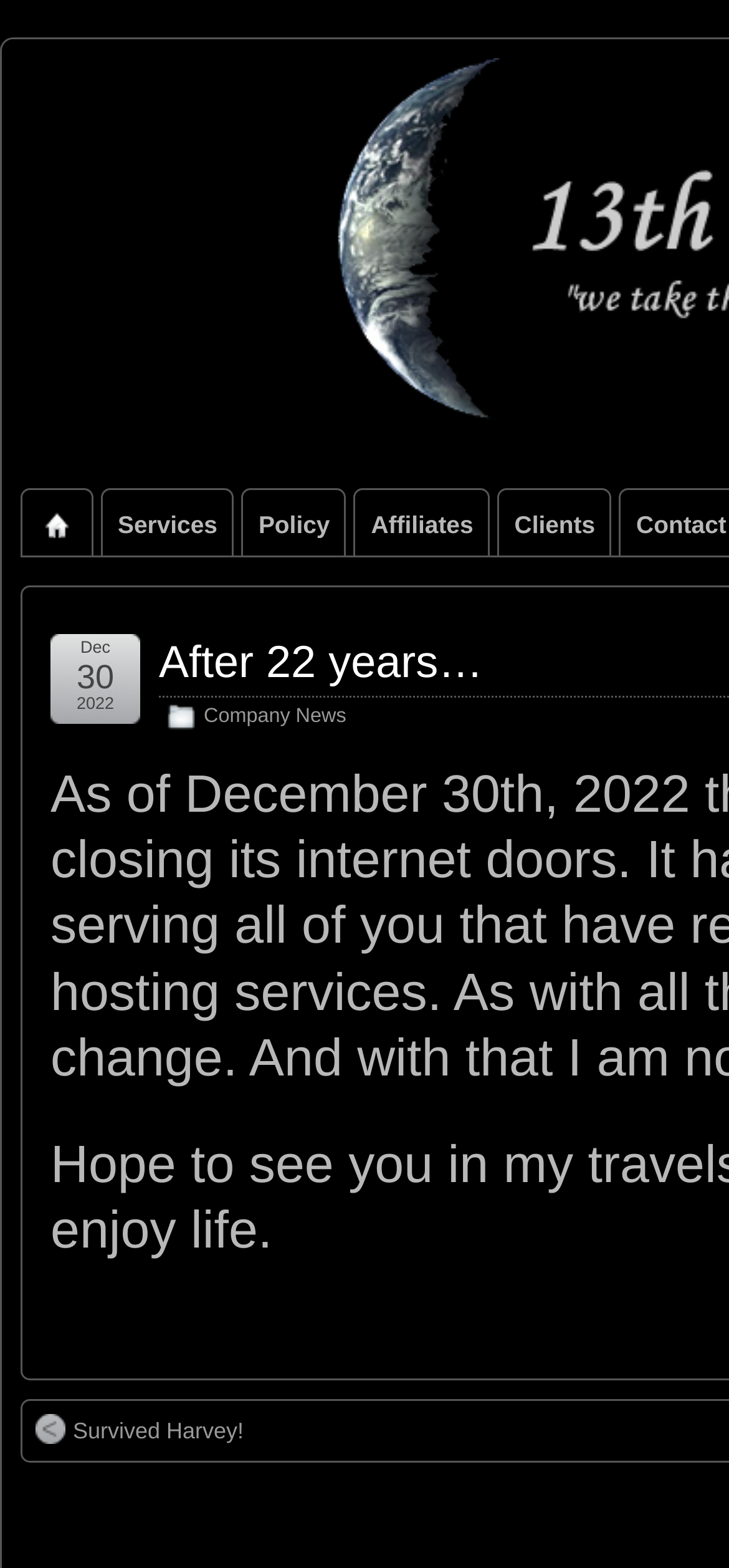Answer with a single word or phrase: 
How many main navigation links are there?

5